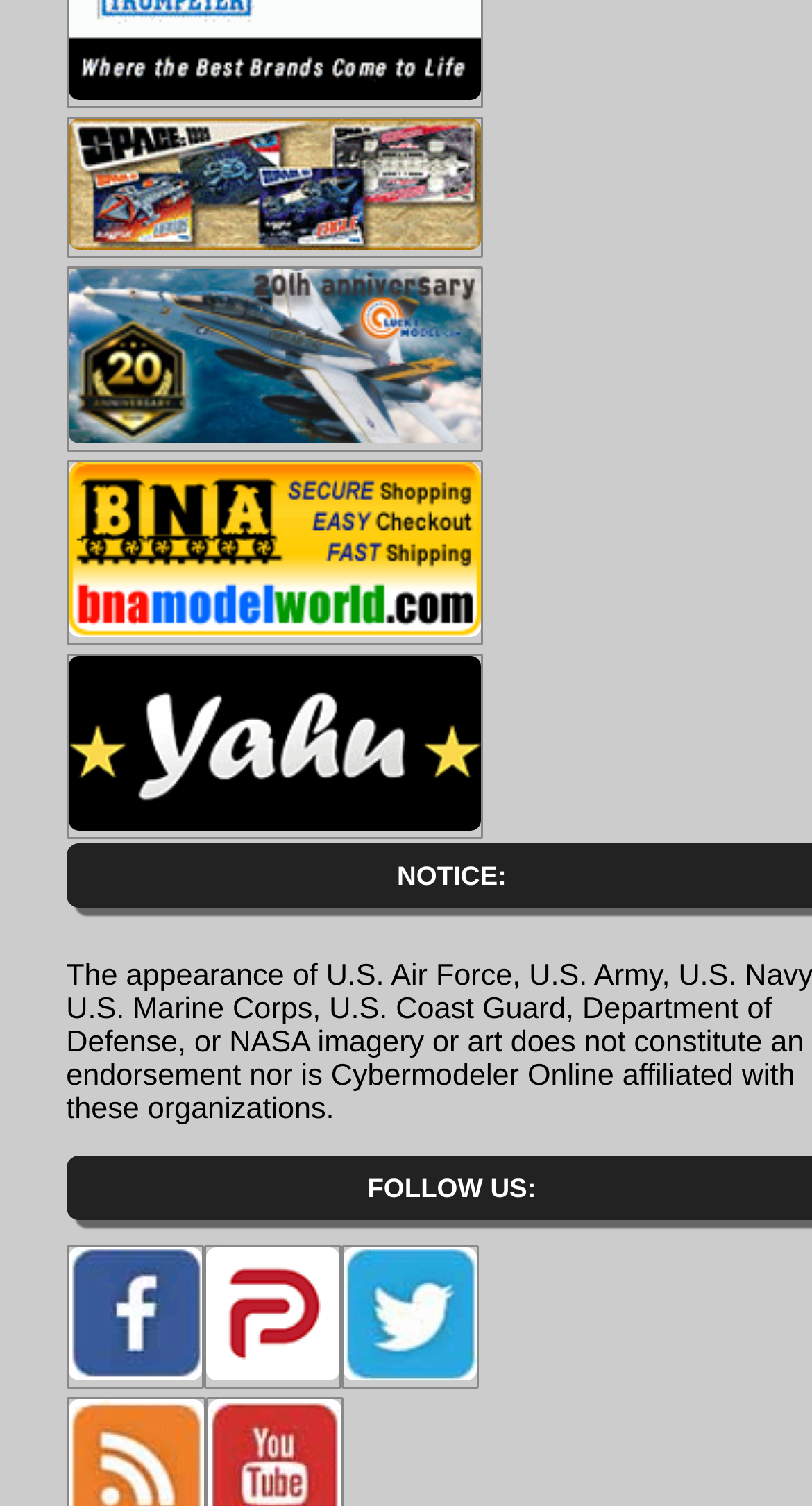How many website links are there at the top?
Carefully analyze the image and provide a thorough answer to the question.

I counted the number of website links at the top by looking at the links with images of 'culttvmanshop.com', 'luckymodel.com', 'bnamodelworld.com', and 'hobbyzone.biz', which are all located at the top of the webpage.